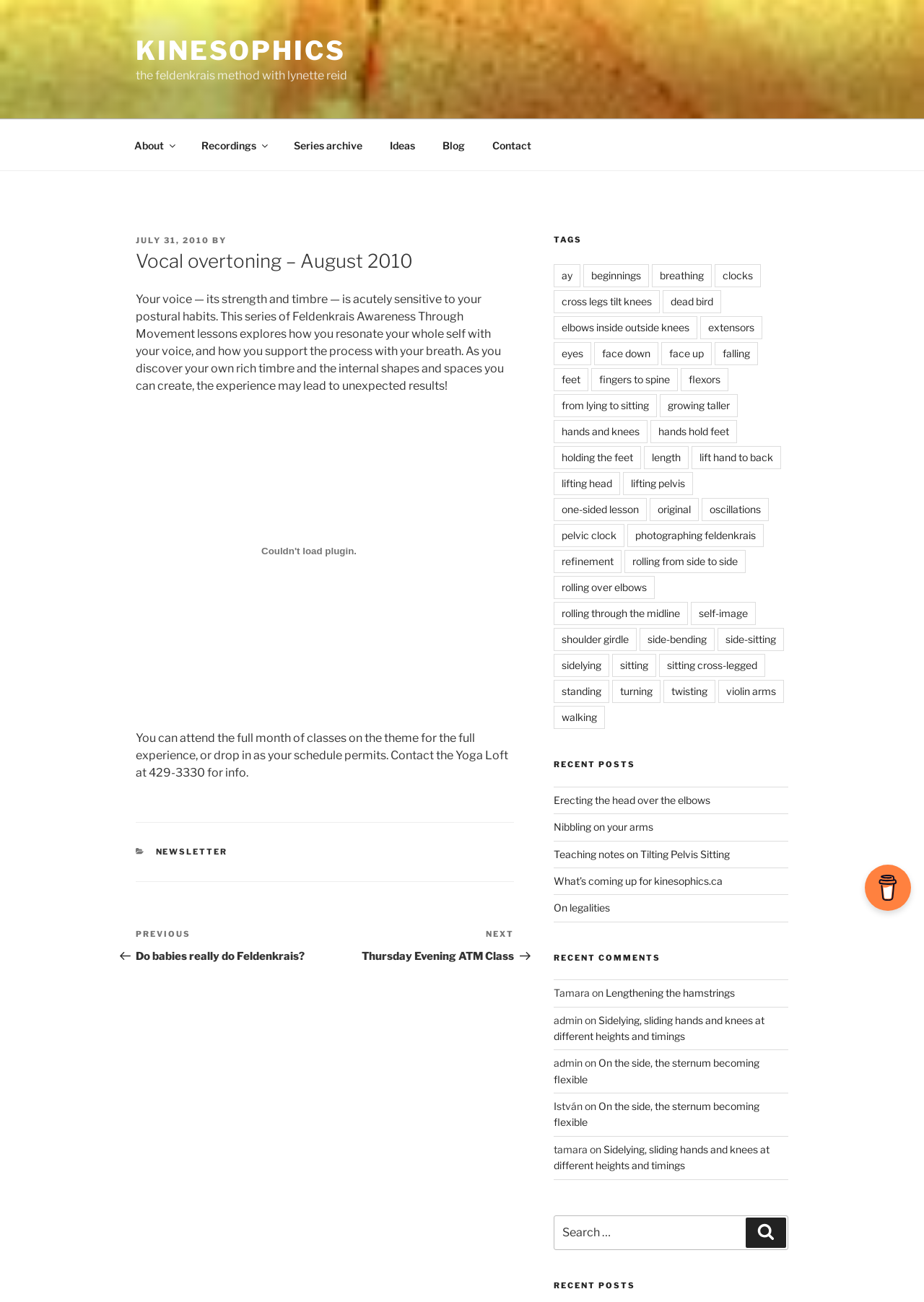How many tags are listed on the webpage?
Based on the image, answer the question with as much detail as possible.

By counting the number of links under the 'TAGS' heading, it can be seen that there are 30 tags listed on the webpage.